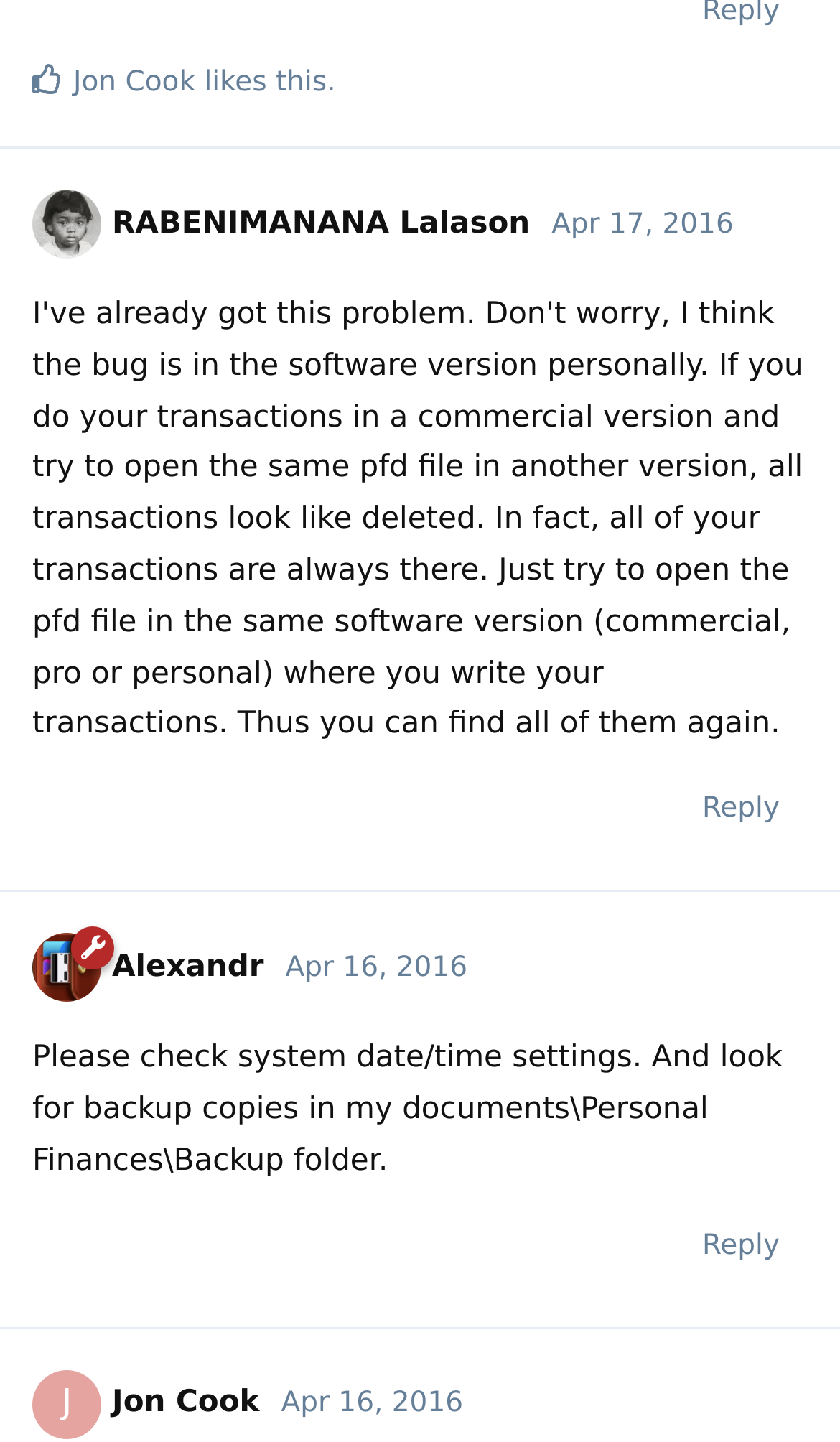Given the webpage screenshot, identify the bounding box of the UI element that matches this description: "Apr 16, 2016".

[0.335, 0.963, 0.551, 0.985]